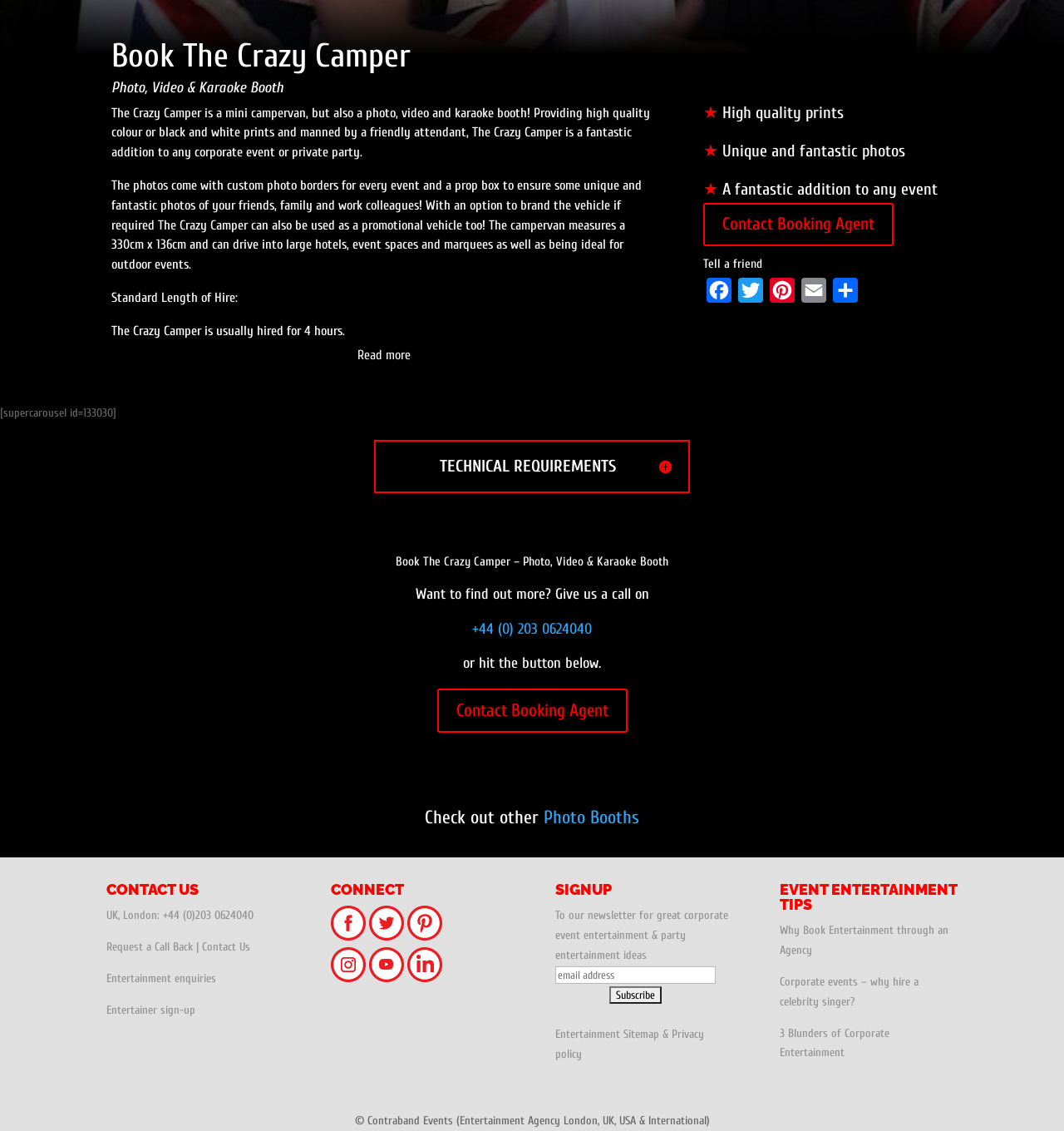Please determine the bounding box coordinates for the UI element described as: "3 Blunders of Corporate Entertainment".

[0.733, 0.907, 0.836, 0.937]